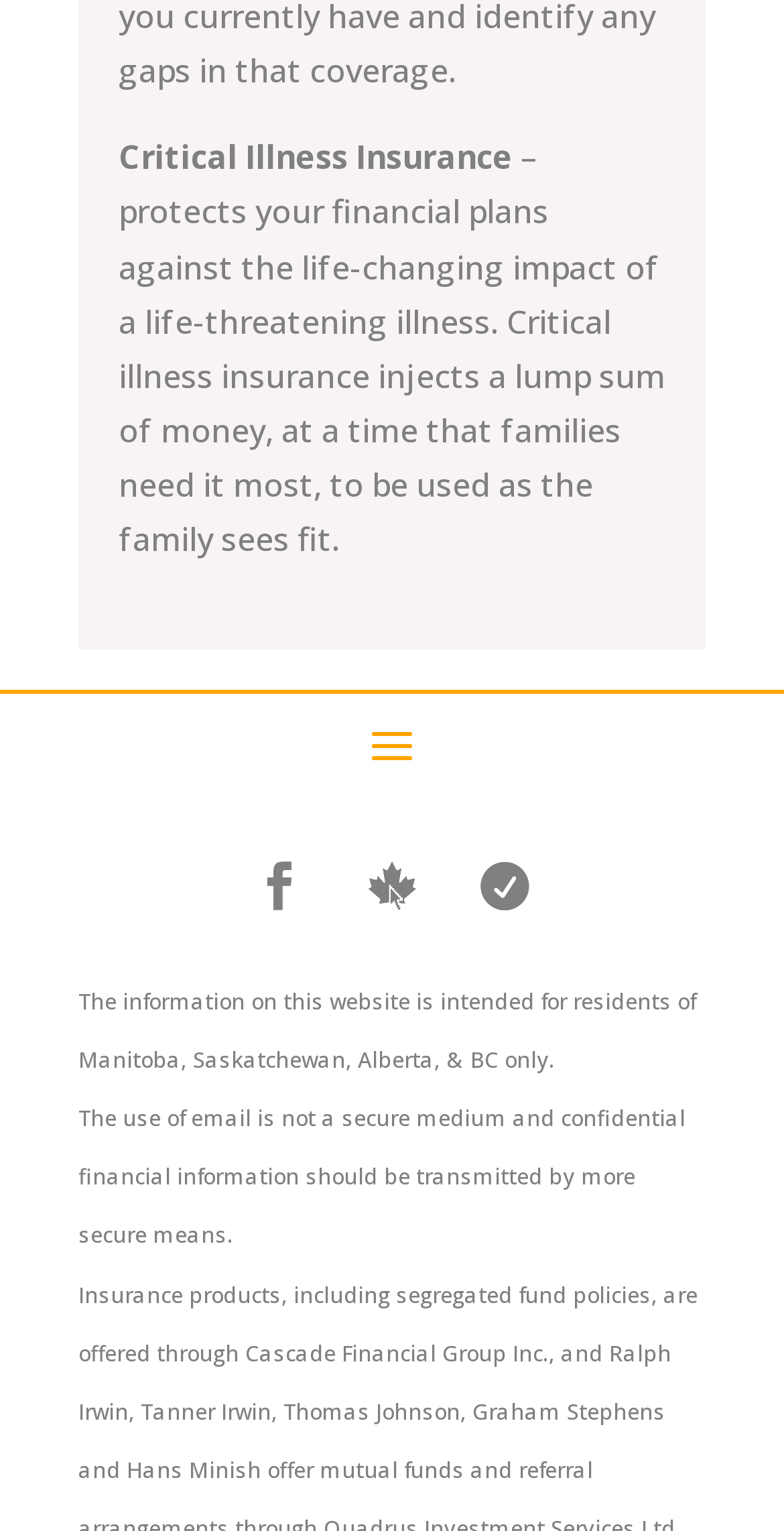Give a short answer to this question using one word or a phrase:
What regions are the website's information intended for?

Manitoba, Saskatchewan, Alberta, & BC